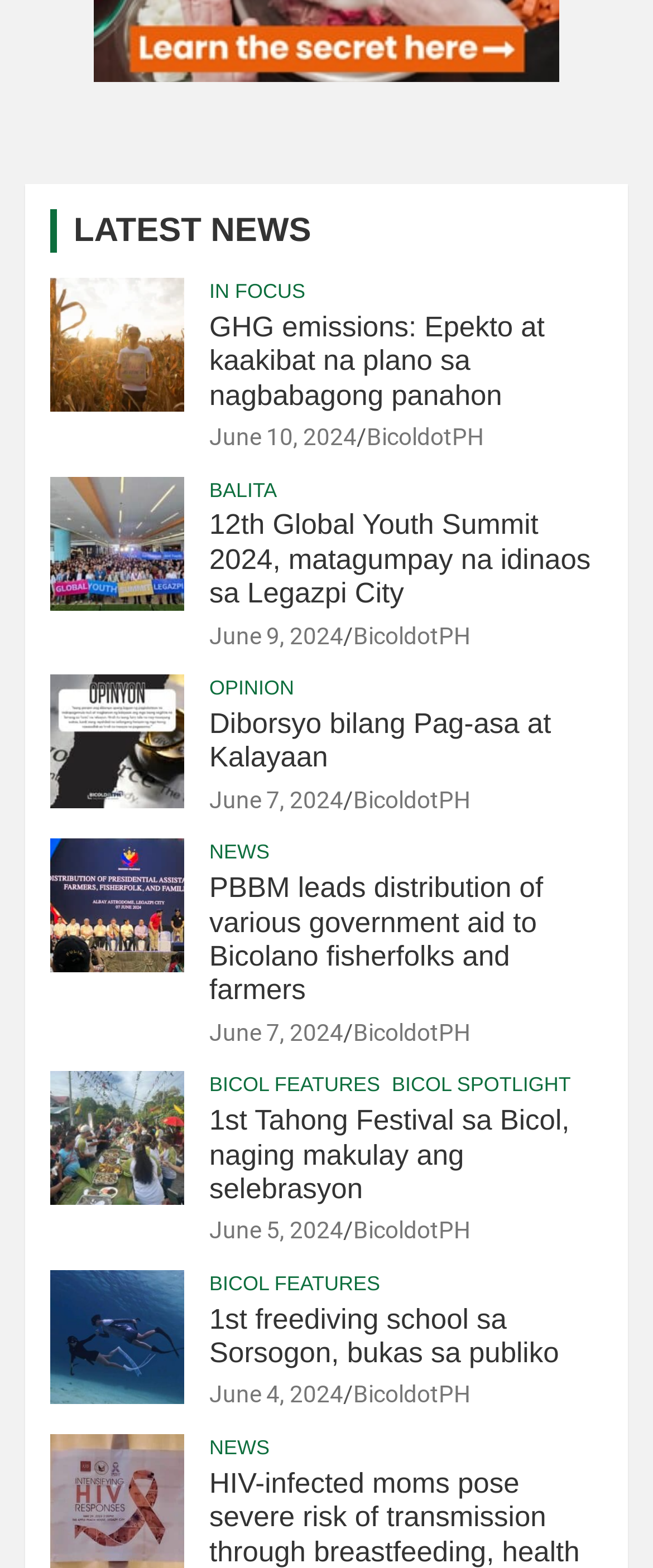Give the bounding box coordinates for the element described by: "Diborsyo bilang Pag-asa at Kalayaan".

[0.321, 0.451, 0.844, 0.493]